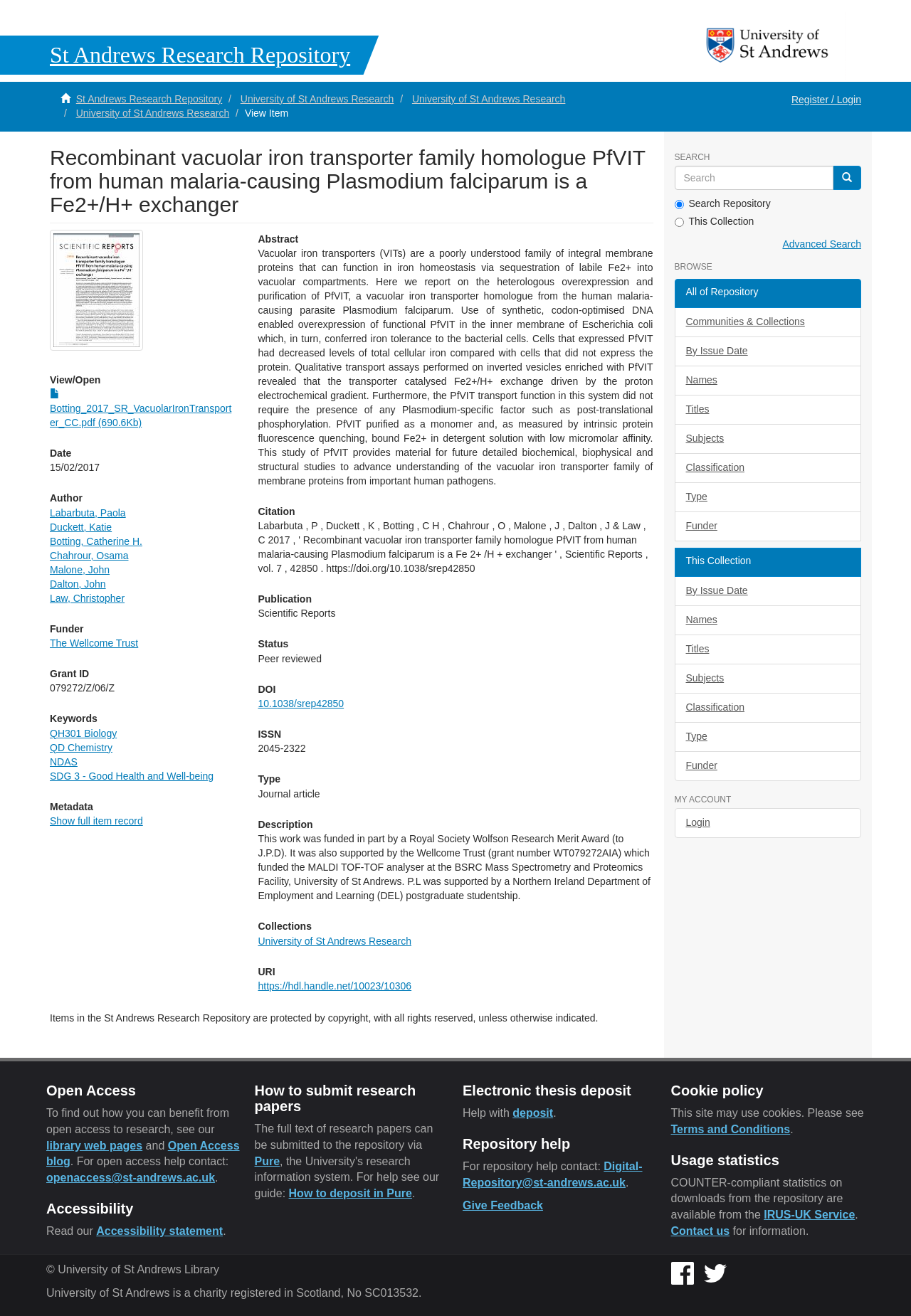What is the primary heading on this webpage?

St Andrews Research Repository